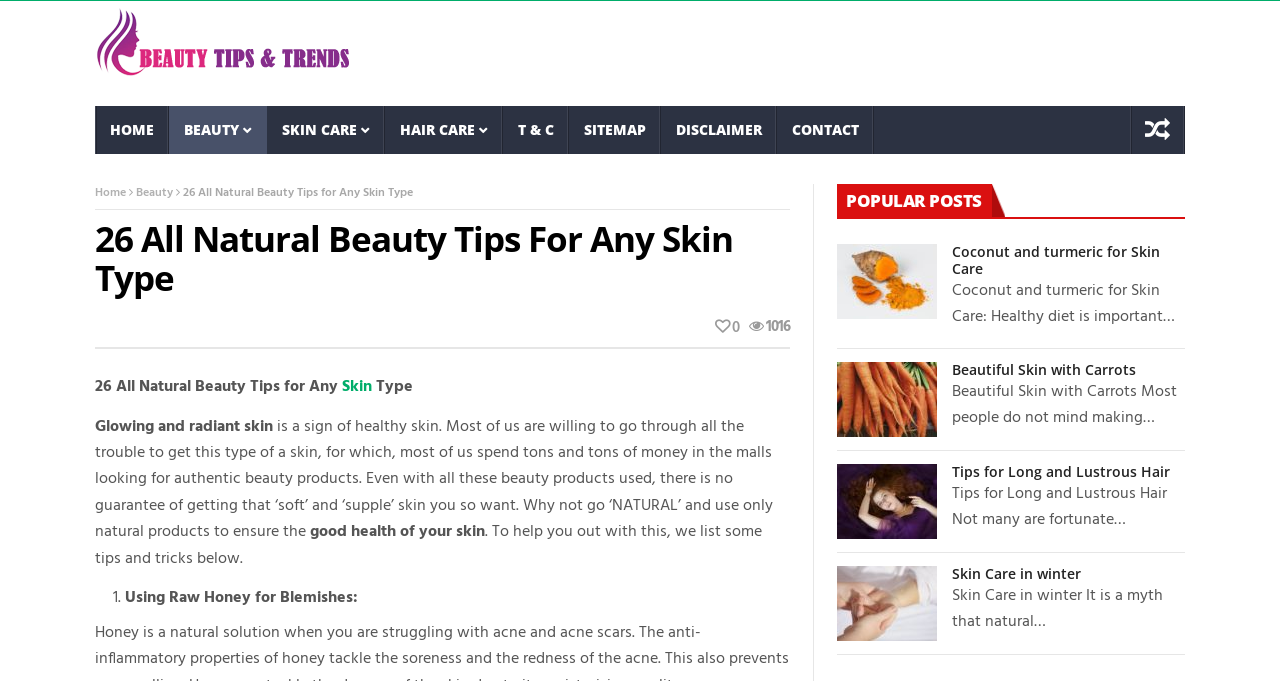Identify the bounding box coordinates of the clickable section necessary to follow the following instruction: "Click on the 'HOME' link". The coordinates should be presented as four float numbers from 0 to 1, i.e., [left, top, right, bottom].

[0.074, 0.156, 0.132, 0.227]